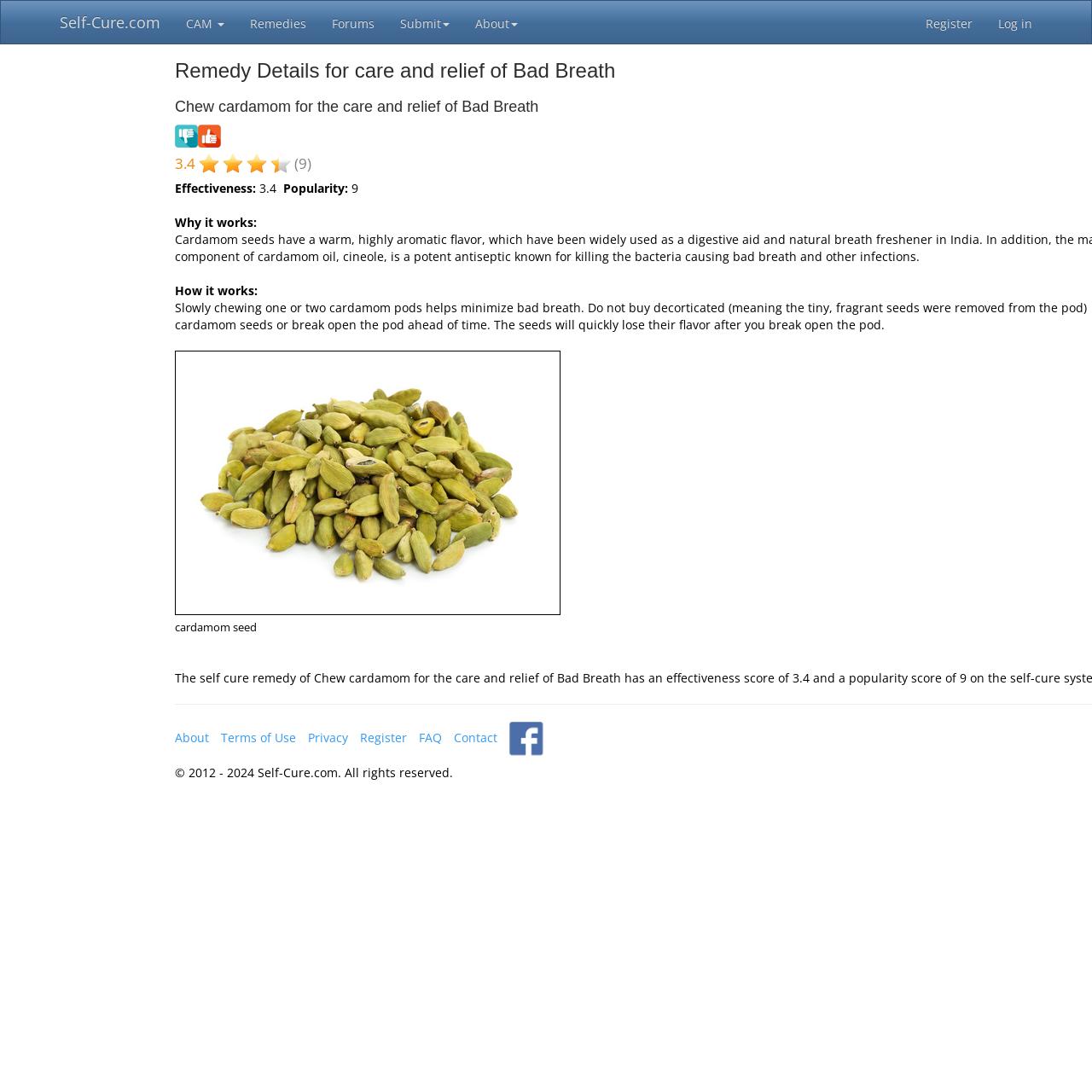How many cardamom pods should be chewed to minimize bad breath?
Using the image, elaborate on the answer with as much detail as possible.

According to the text, slowly chewing one or two cardamom pods helps minimize bad breath, which implies that the recommended amount is one or two pods.